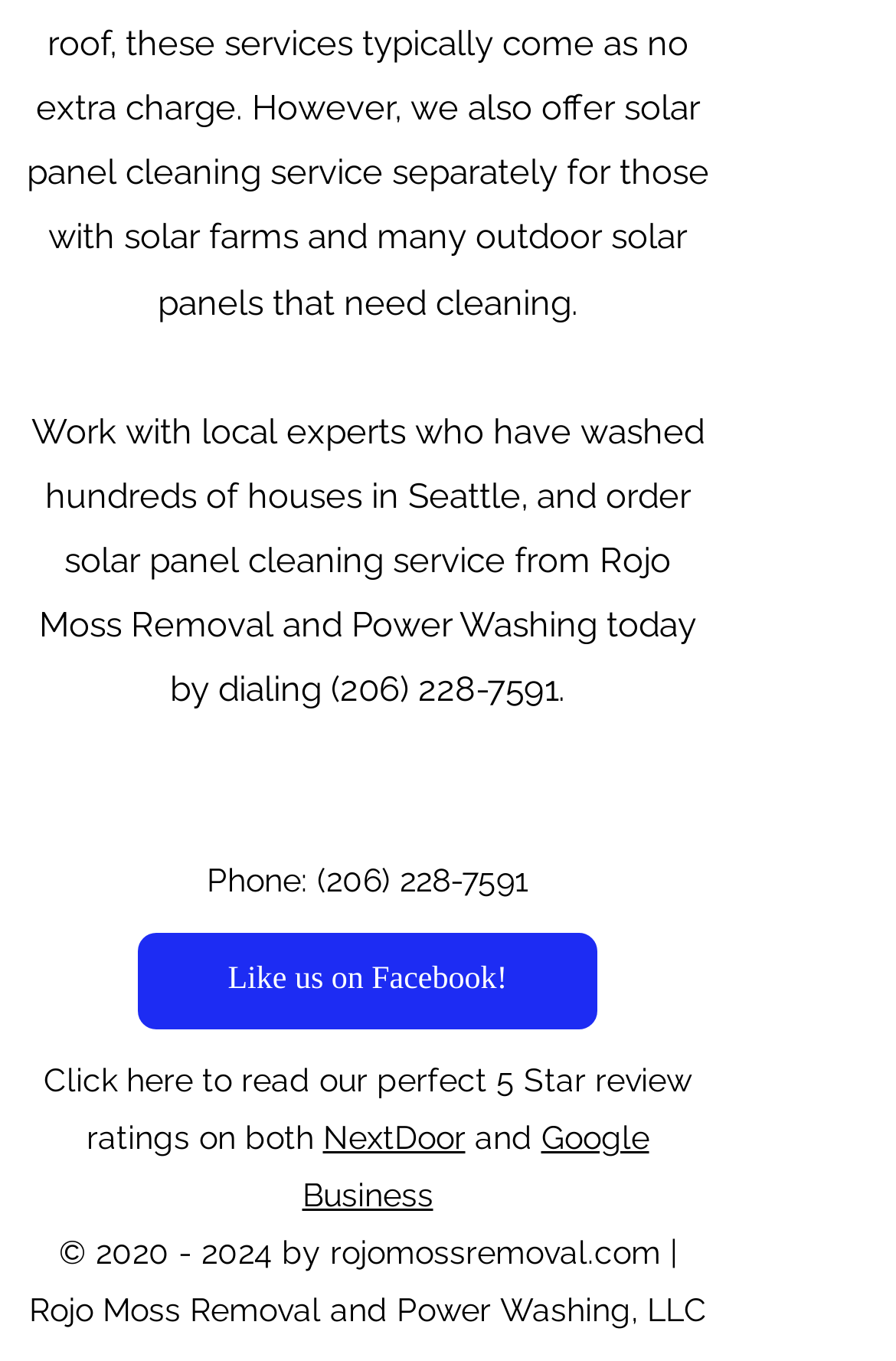Respond with a single word or short phrase to the following question: 
What year was the copyright of the website established?

2020